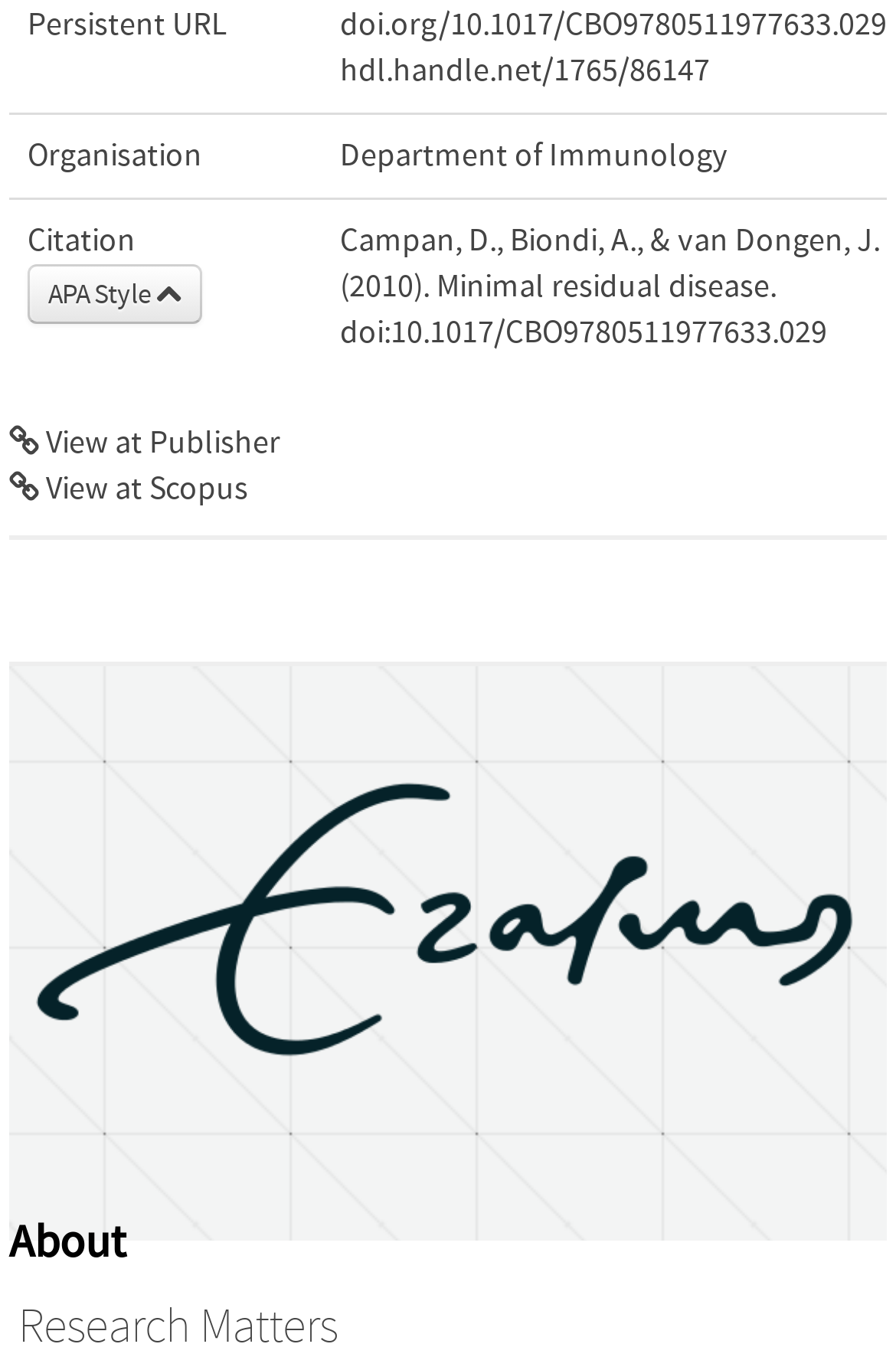Review the image closely and give a comprehensive answer to the question: What is the last section mentioned on the webpage?

The last section mentioned on the webpage is 'Research Matters' which is found in the link at the bottom of the webpage.